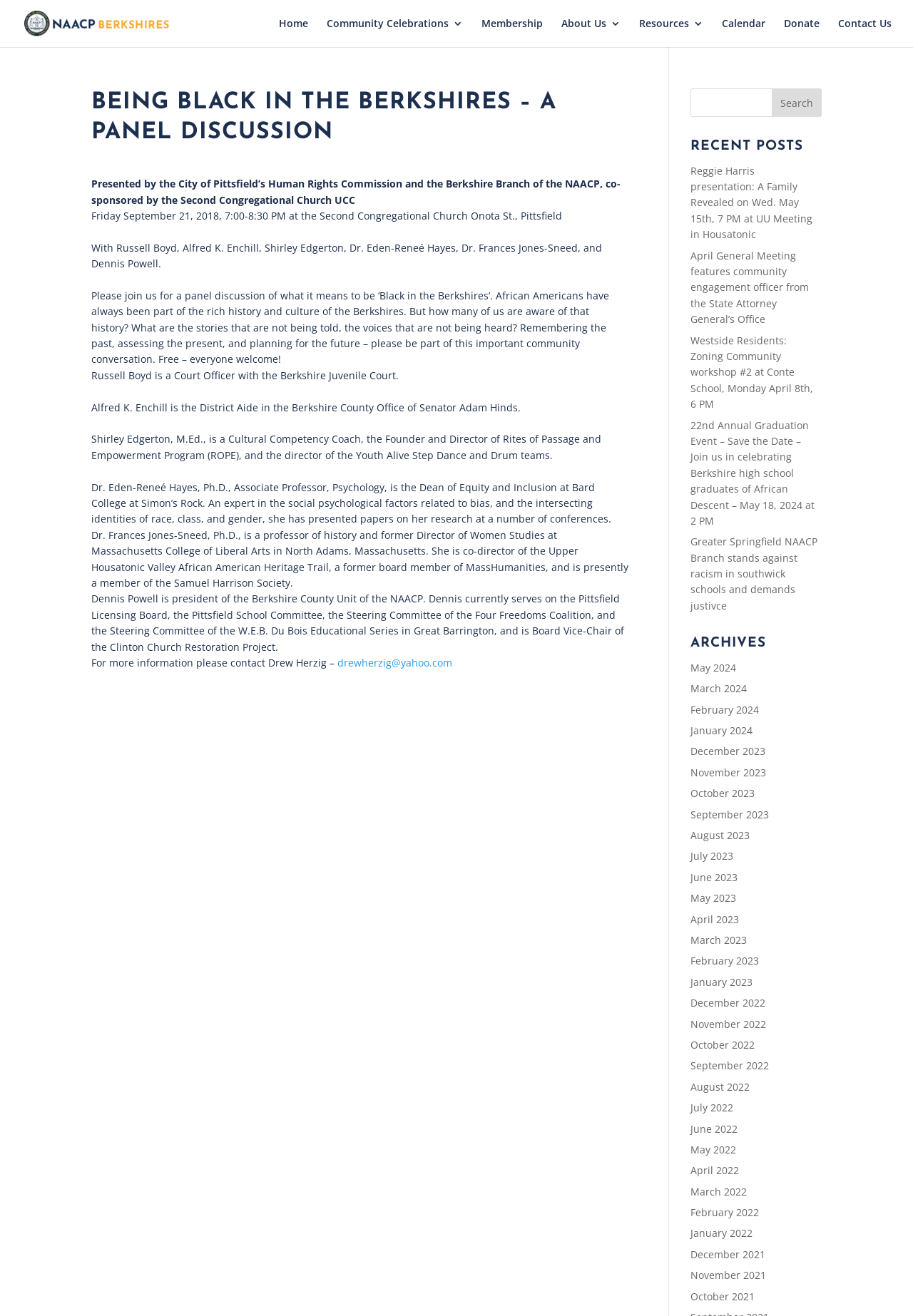Can you determine the main header of this webpage?

BEING BLACK IN THE BERKSHIRES – A PANEL DISCUSSION